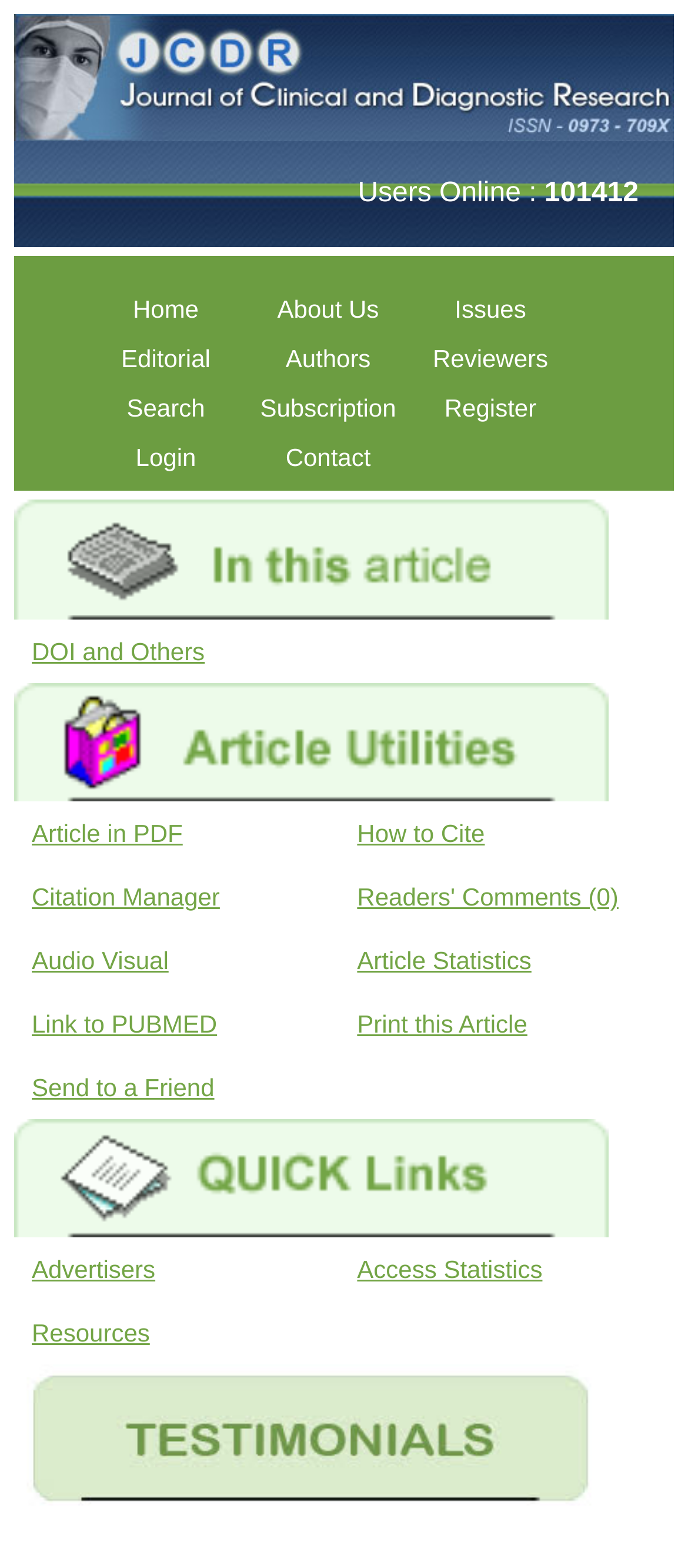Pinpoint the bounding box coordinates of the clickable element to carry out the following instruction: "Login to the website."

None